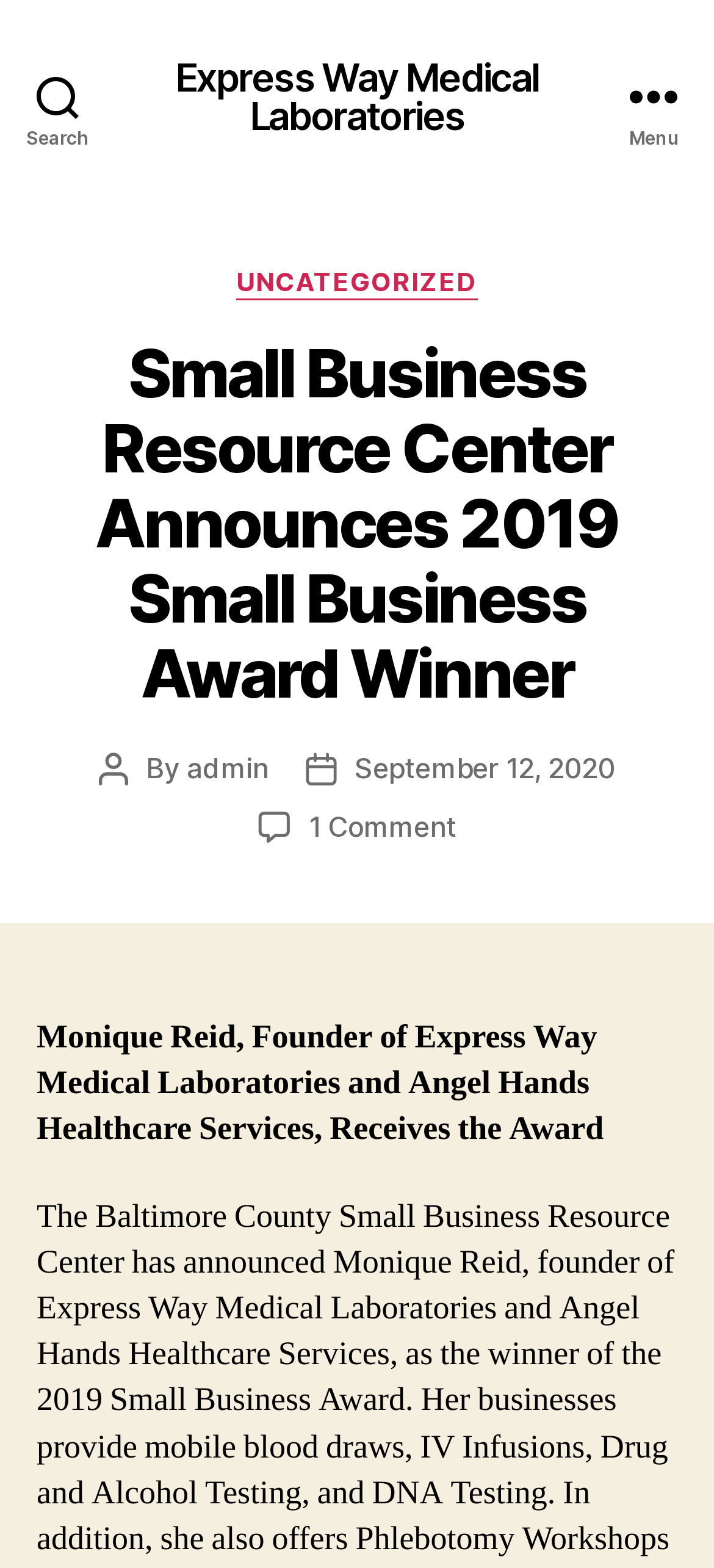Please answer the following question using a single word or phrase: 
How many comments are there on the article?

1